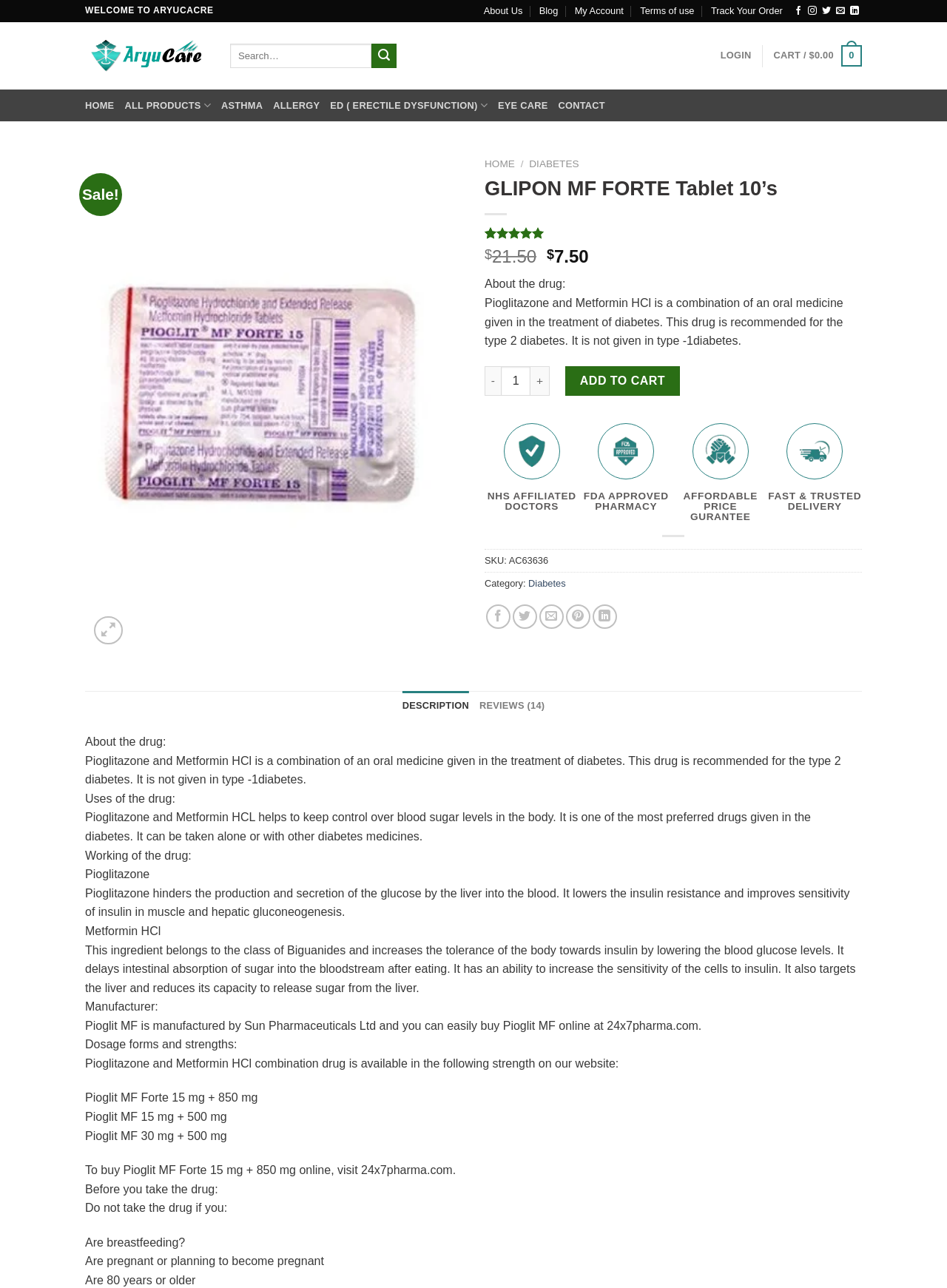What is the category of the tablet?
Utilize the information in the image to give a detailed answer to the question.

The category of the tablet can be found in the link element on the webpage, which is 'Diabetes'.